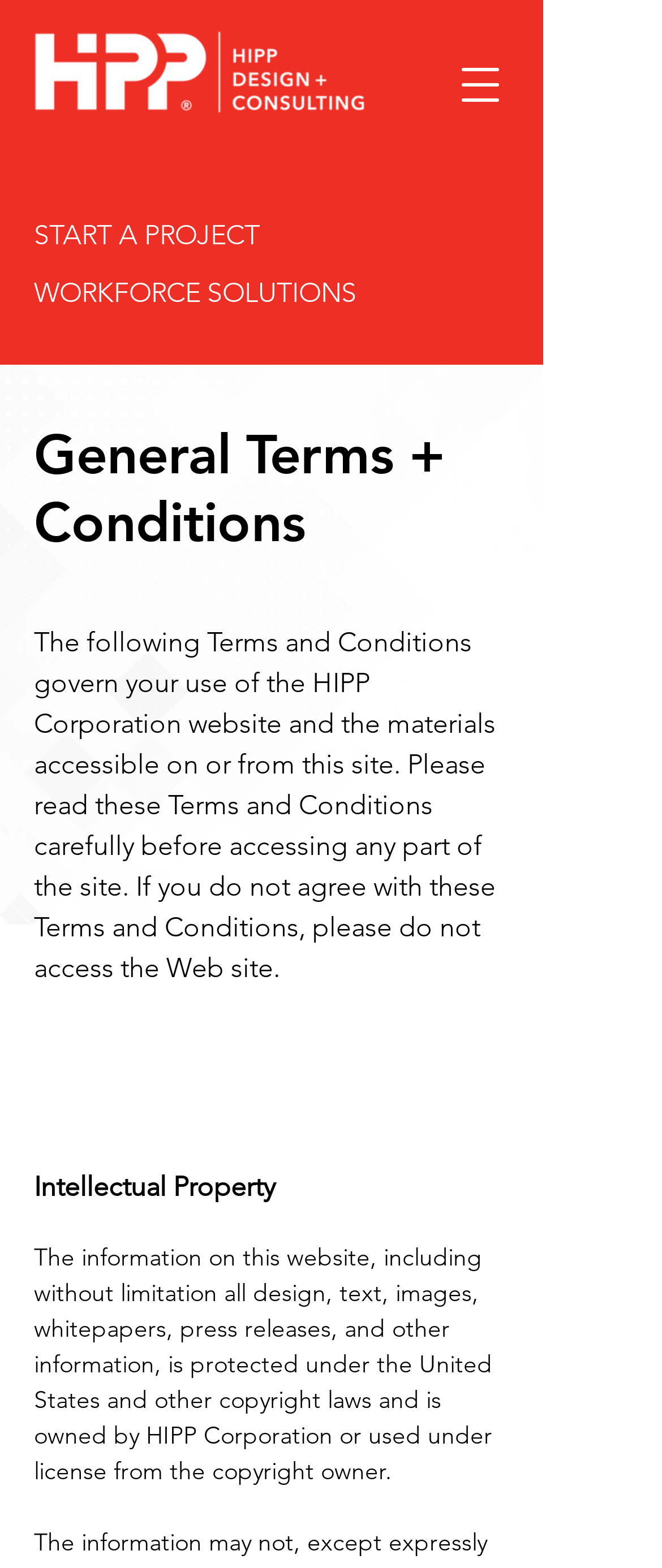Provide the bounding box coordinates of the HTML element this sentence describes: "0 items - $0.00". The bounding box coordinates consist of four float numbers between 0 and 1, i.e., [left, top, right, bottom].

None